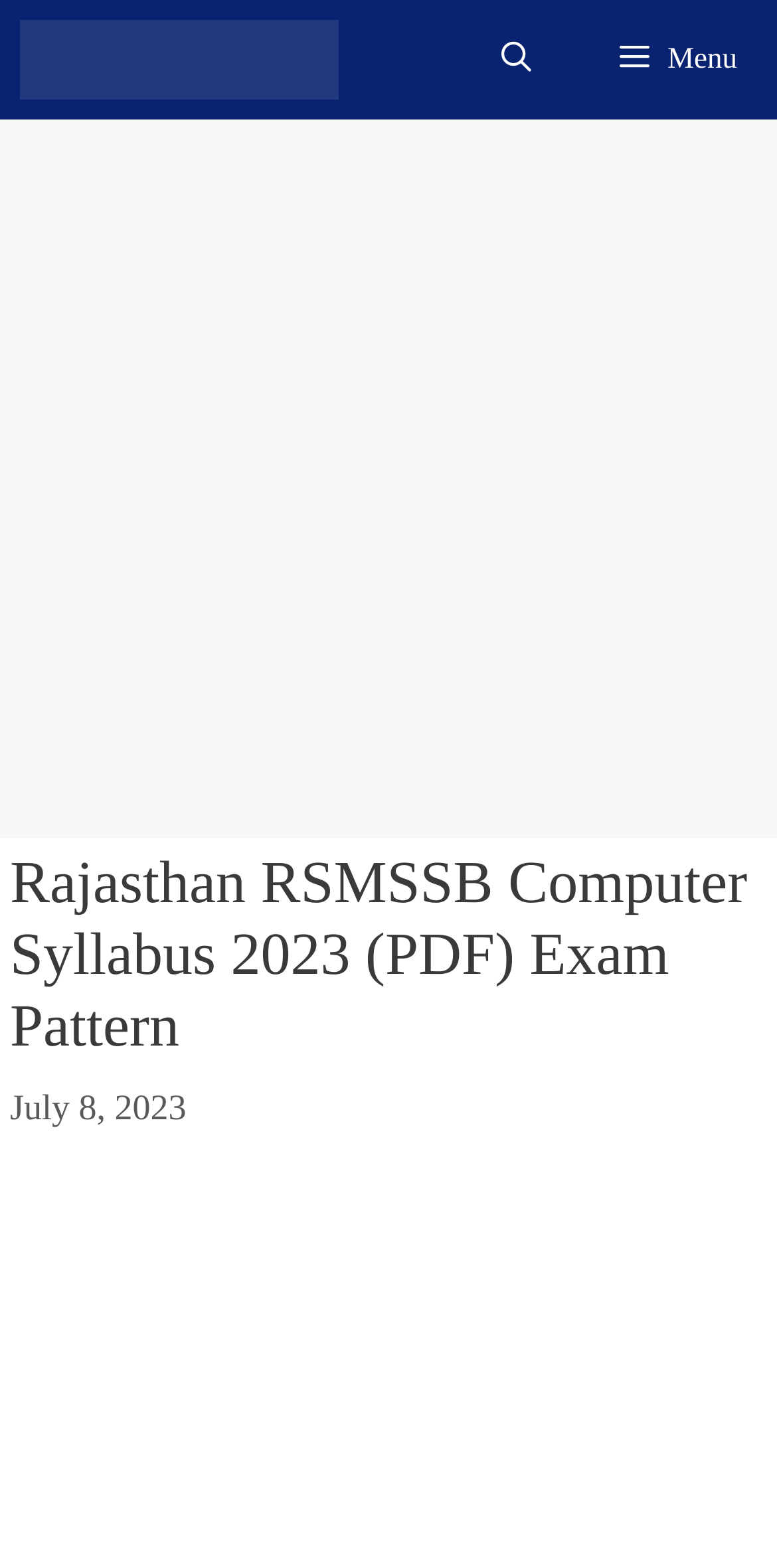Please analyze the image and provide a thorough answer to the question:
What is the type of content available on this webpage?

I determined the type of content available on this webpage by analyzing the header section, which mentions 'Rajasthan RSMSSB Computer Syllabus 2023 (PDF) Exam Pattern', indicating that the webpage provides information on syllabus and exam pattern.